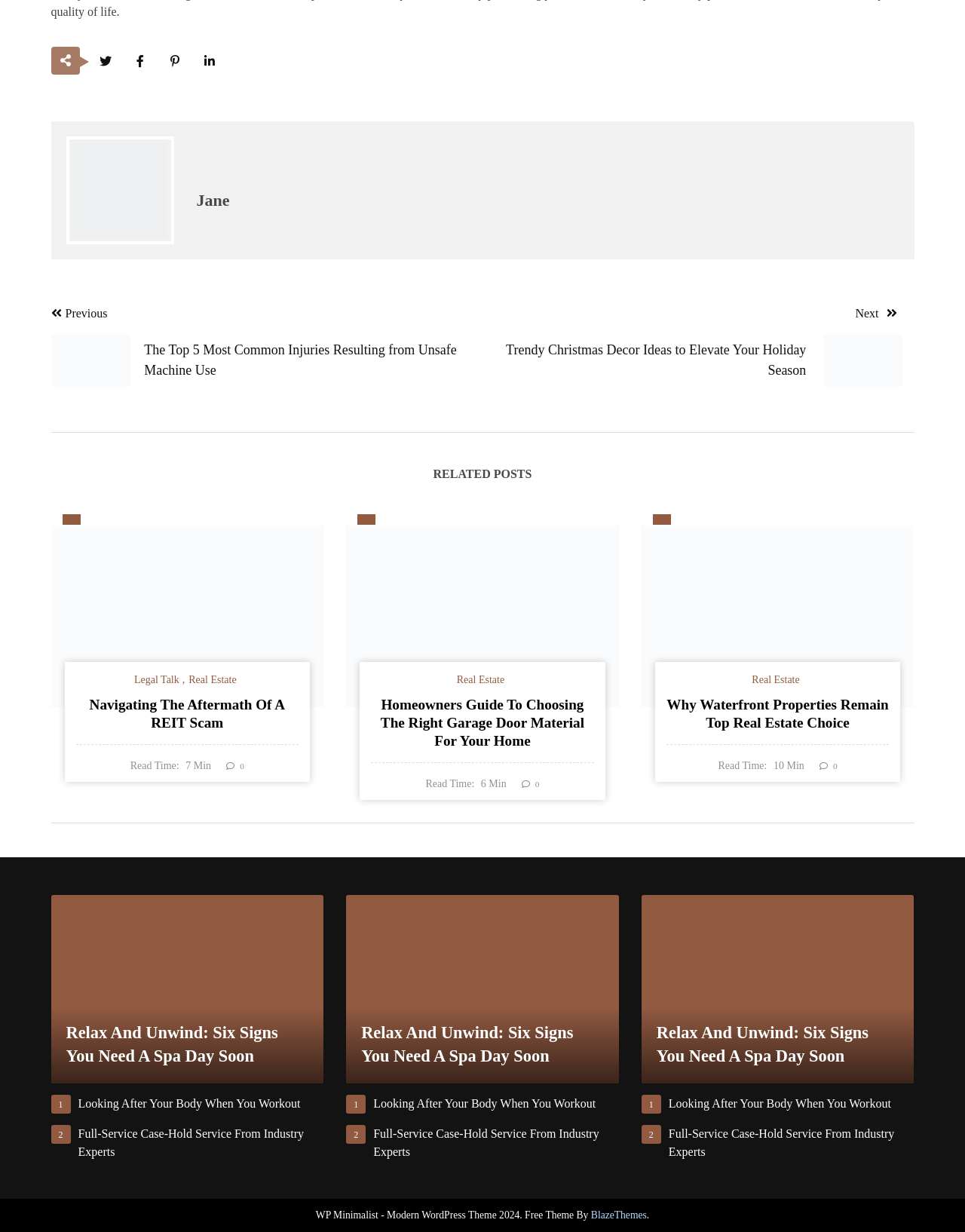What is the name of the person mentioned on the webpage?
From the details in the image, answer the question comprehensively.

The webpage has a heading element with the text 'Jane', which suggests that Jane is the name of the person mentioned on the webpage.